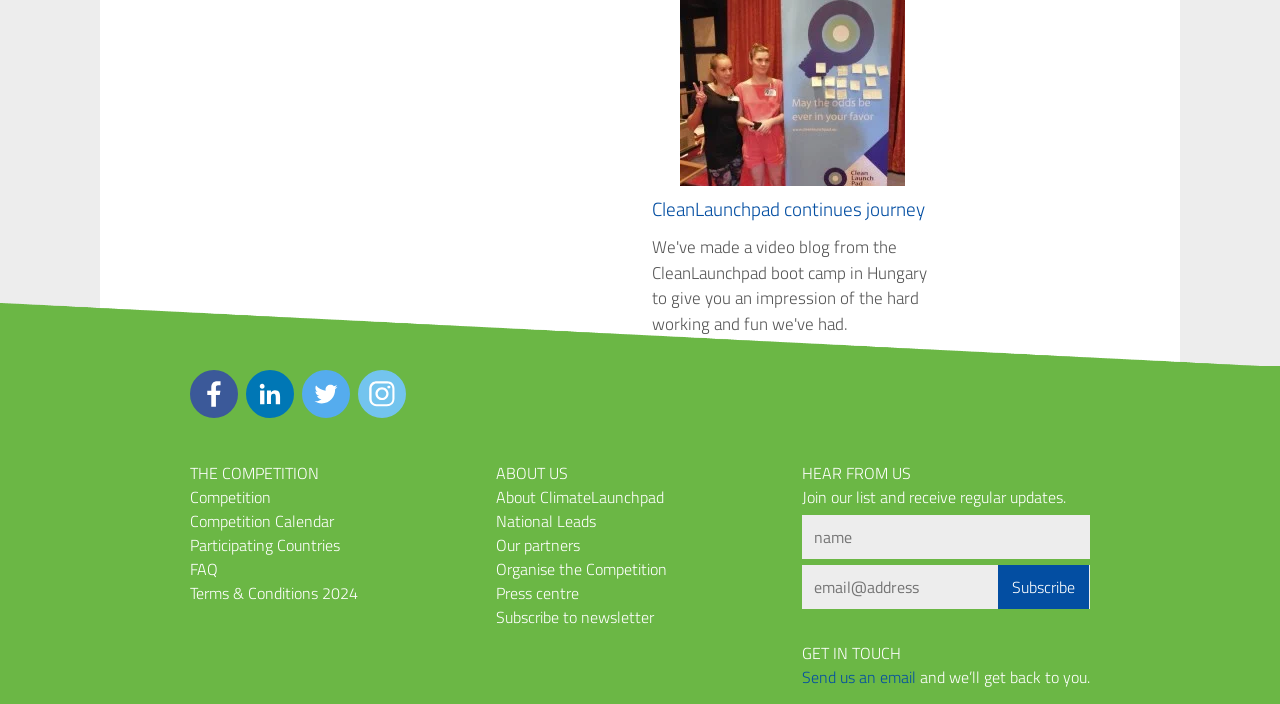Determine the coordinates of the bounding box for the clickable area needed to execute this instruction: "View the competition calendar".

[0.148, 0.724, 0.261, 0.758]